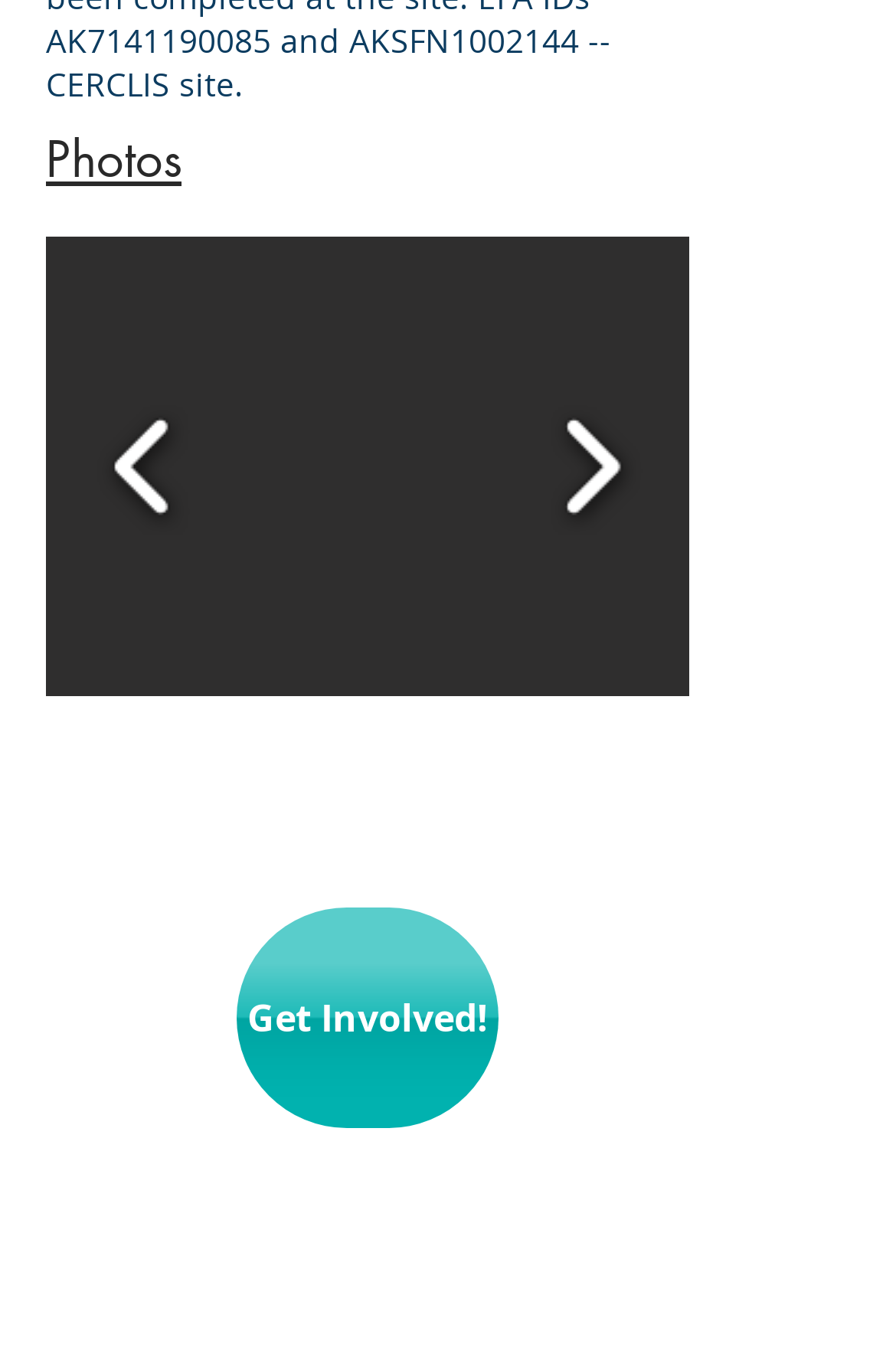Identify the bounding box for the element characterized by the following description: "aria-label="Facebook Social Icon"".

[0.108, 0.941, 0.197, 1.0]